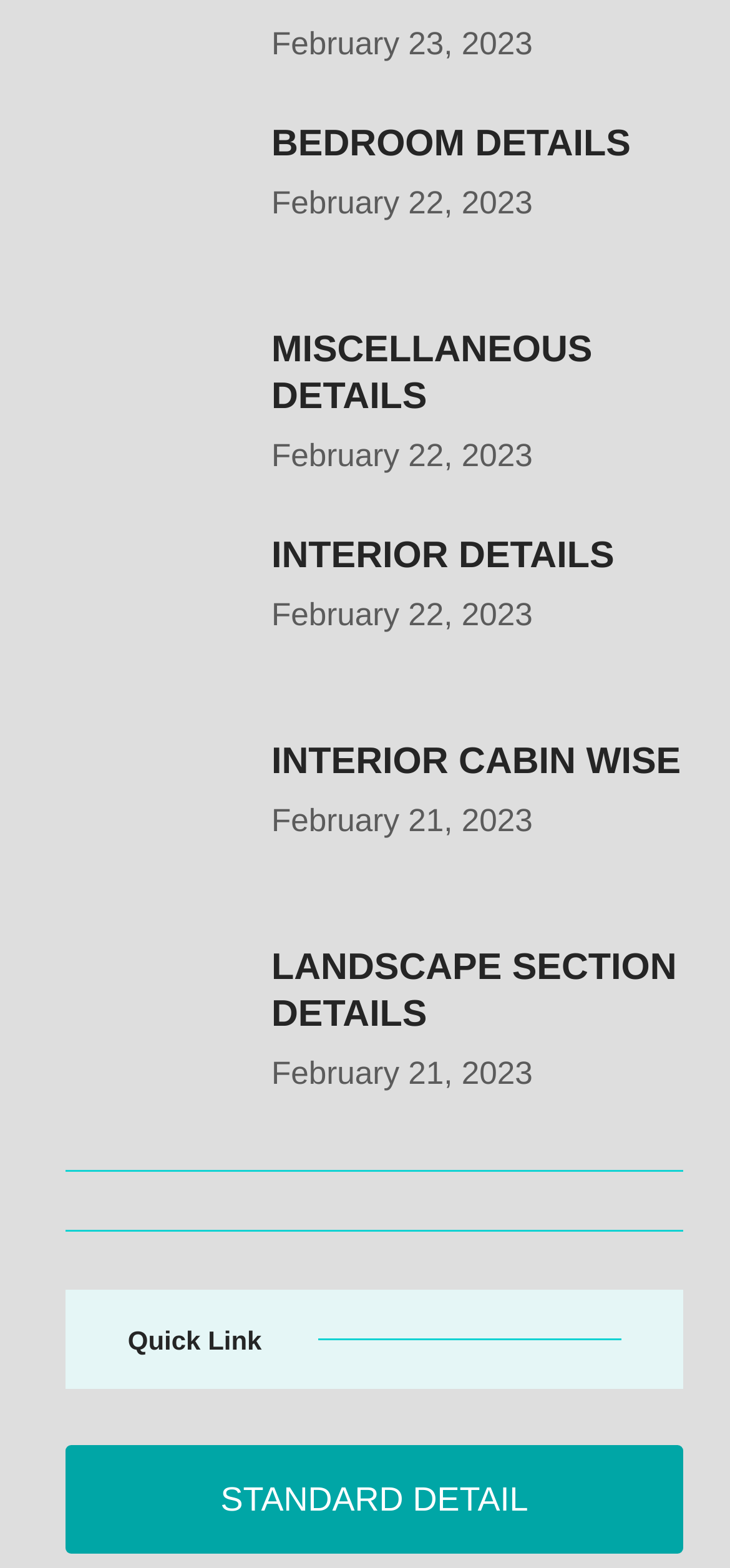Find the bounding box coordinates of the element's region that should be clicked in order to follow the given instruction: "go to standard detail". The coordinates should consist of four float numbers between 0 and 1, i.e., [left, top, right, bottom].

[0.09, 0.922, 0.936, 0.991]